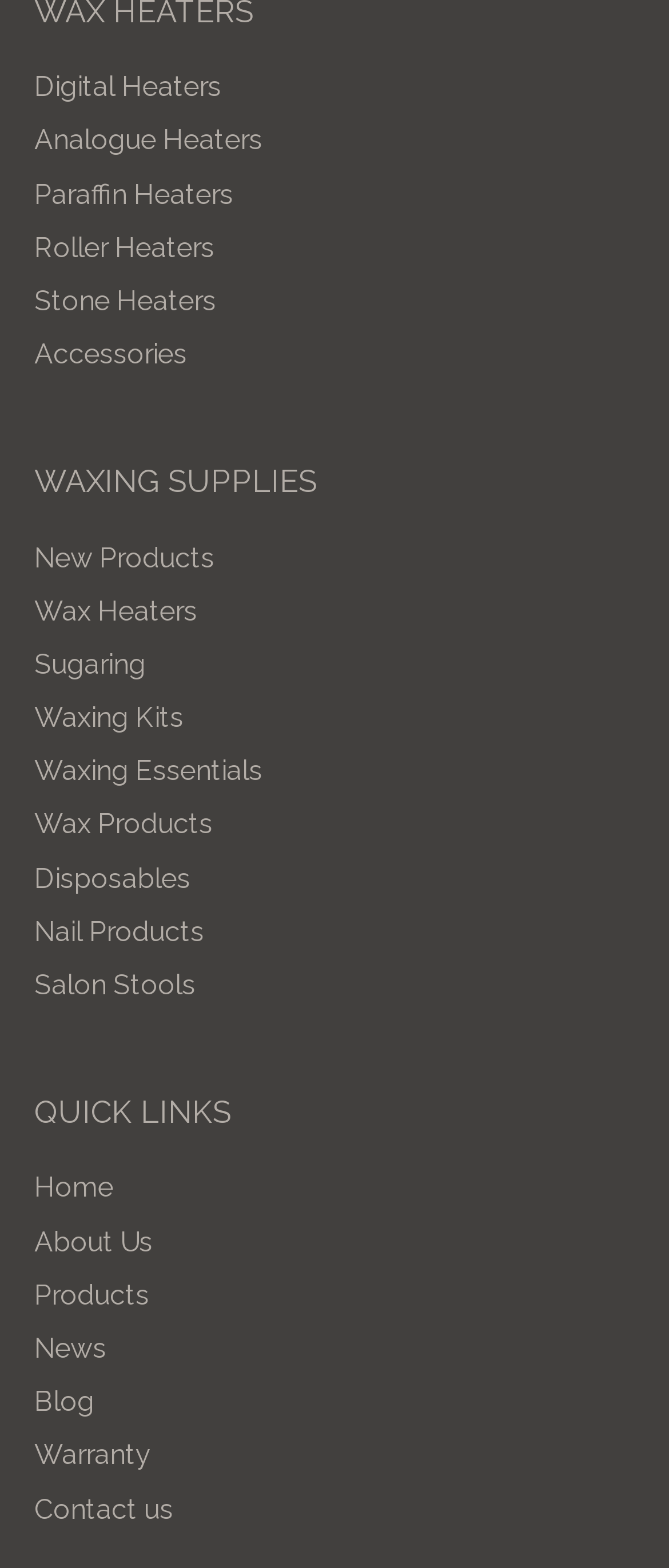How many nail-related products are listed?
Answer the question based on the image using a single word or a brief phrase.

1